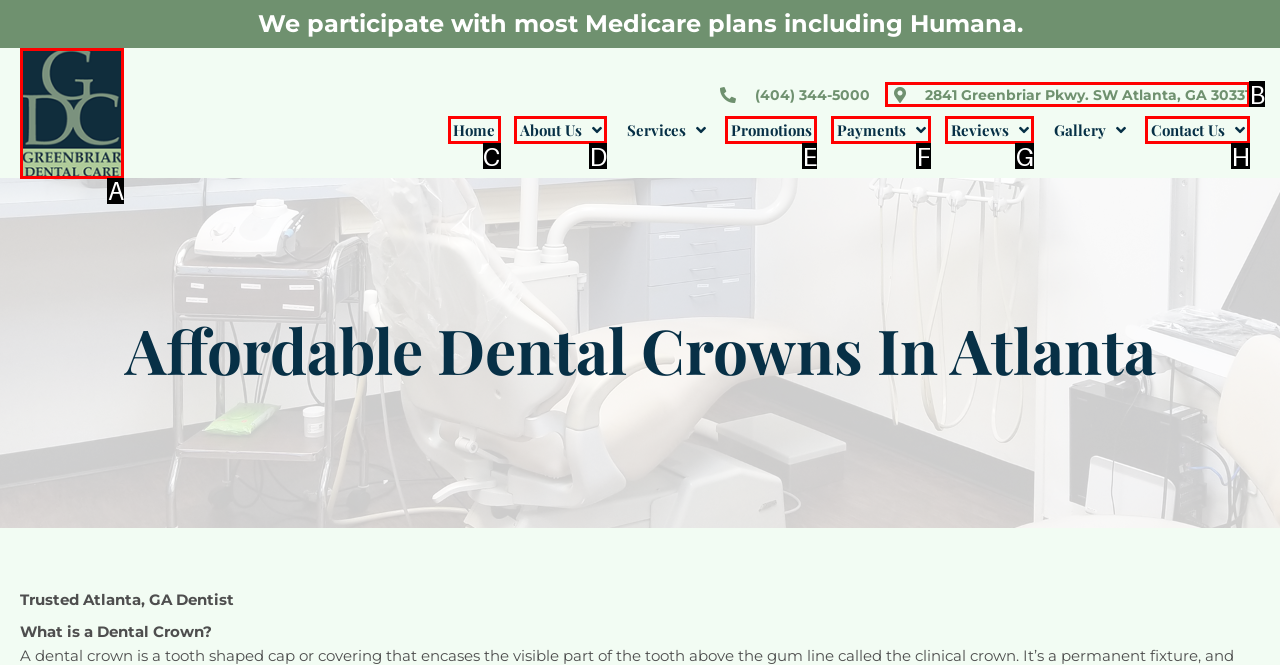Determine the letter of the element I should select to fulfill the following instruction: Visit the Home page. Just provide the letter.

C